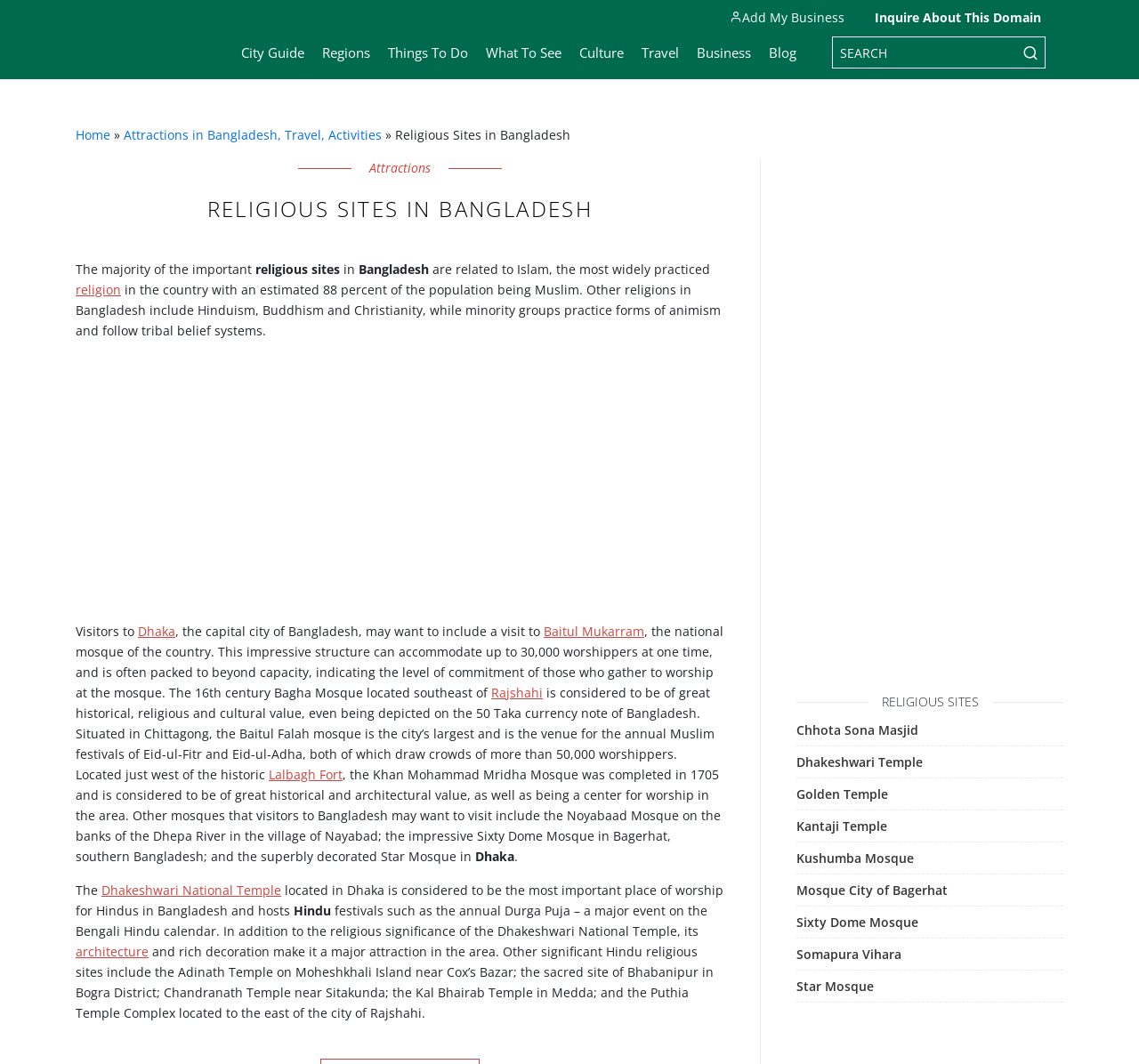Identify the bounding box coordinates of the clickable section necessary to follow the following instruction: "Click the 'COMMISSION STAFF WORKING PAPER' button". The coordinates should be presented as four float numbers from 0 to 1, i.e., [left, top, right, bottom].

None